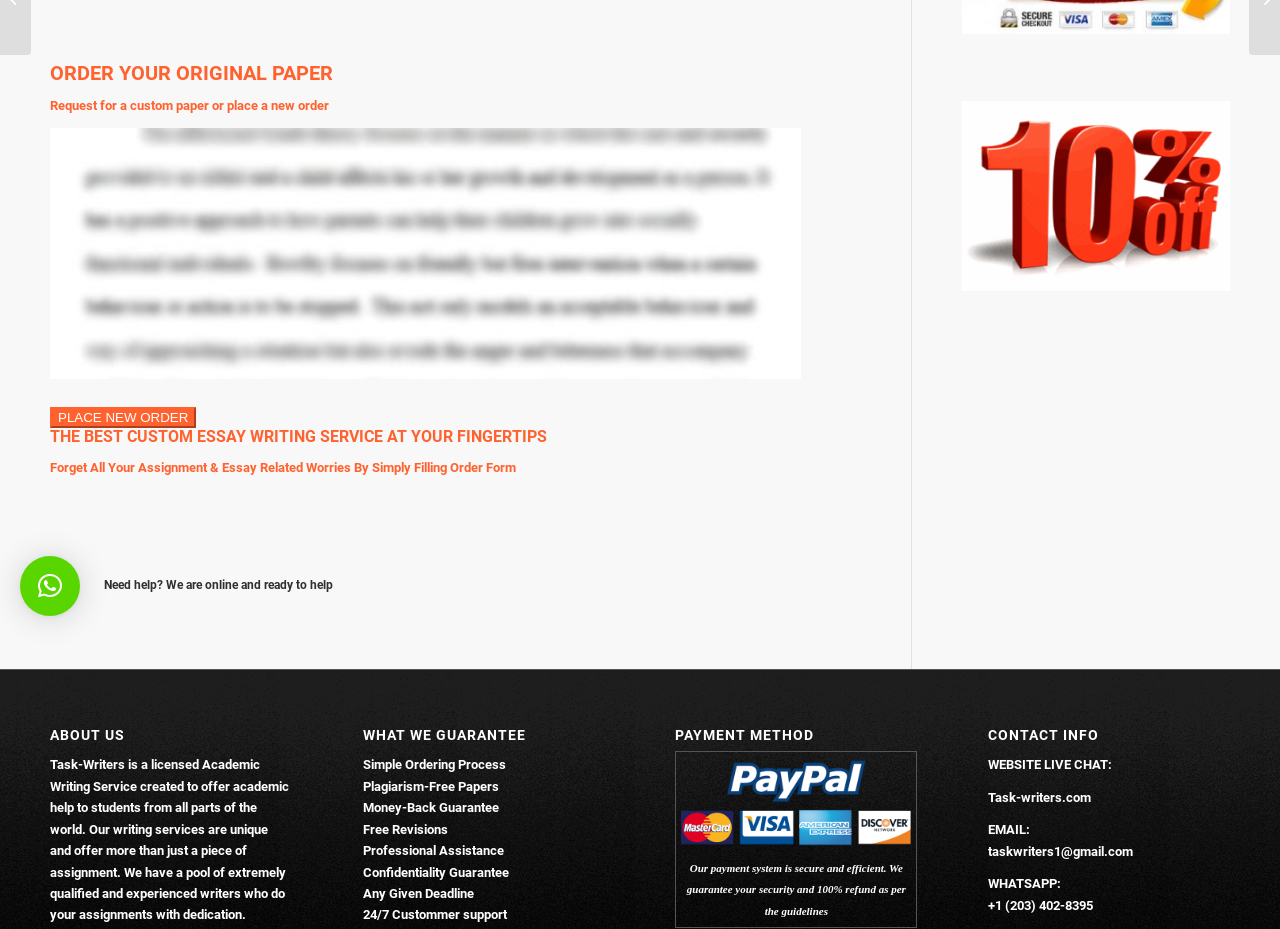Determine the bounding box coordinates for the HTML element mentioned in the following description: "PLACE NEW ORDER". The coordinates should be a list of four floats ranging from 0 to 1, represented as [left, top, right, bottom].

[0.039, 0.441, 0.153, 0.457]